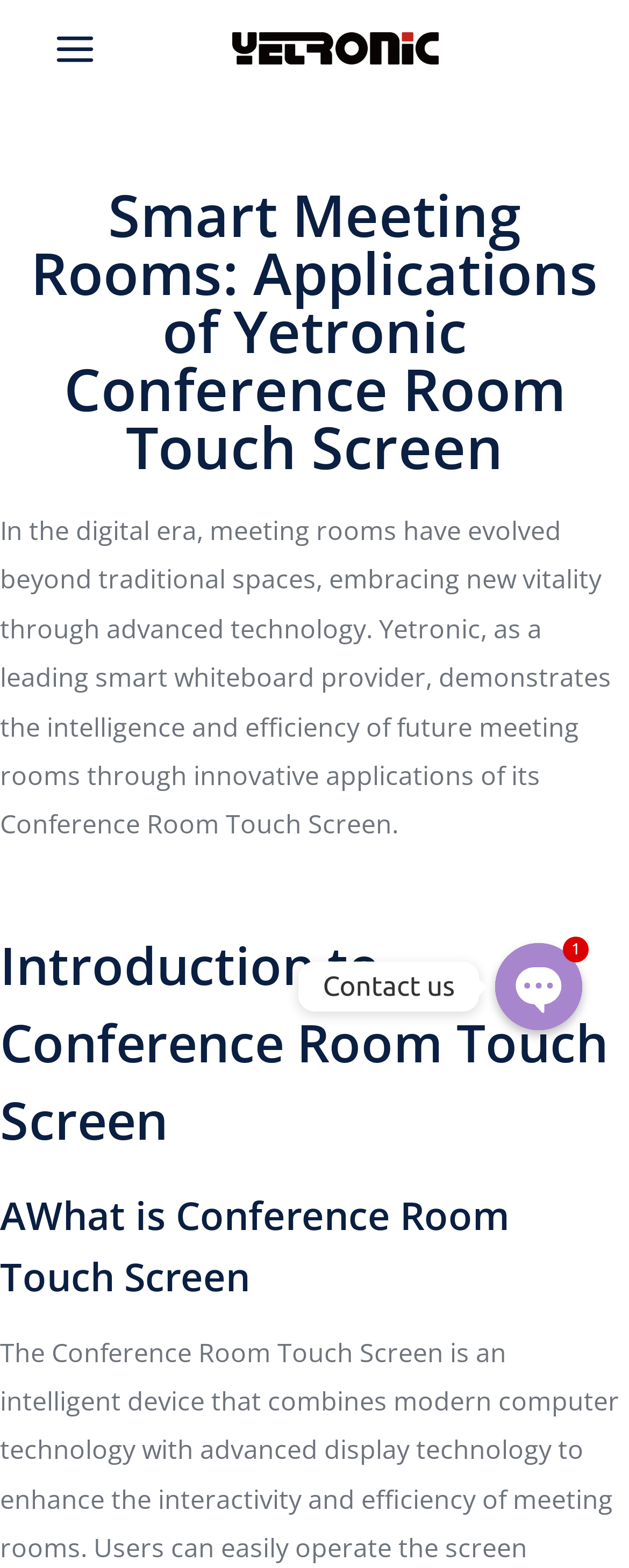Please extract and provide the main headline of the webpage.

Smart Meeting Rooms: Applications of Yetronic Conference Room Touch Screen